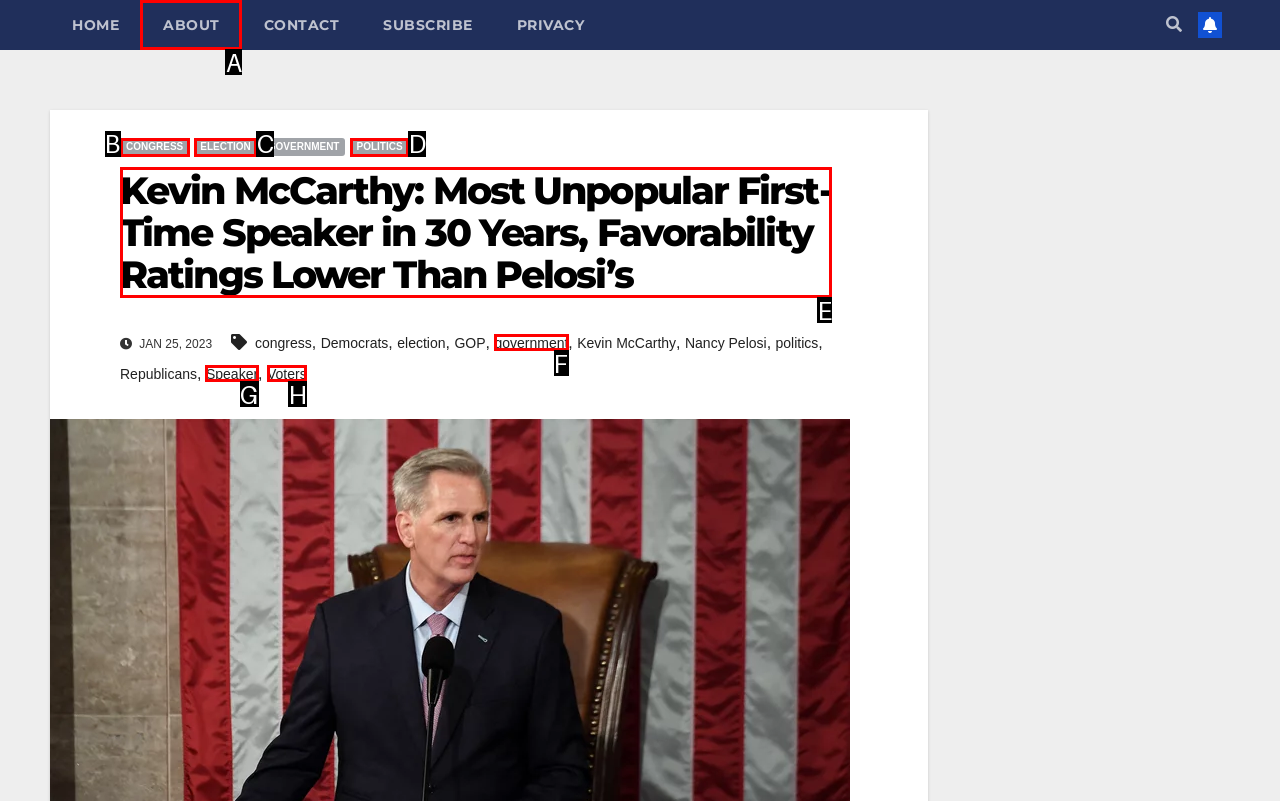Identify the correct UI element to click to achieve the task: view about page.
Answer with the letter of the appropriate option from the choices given.

A